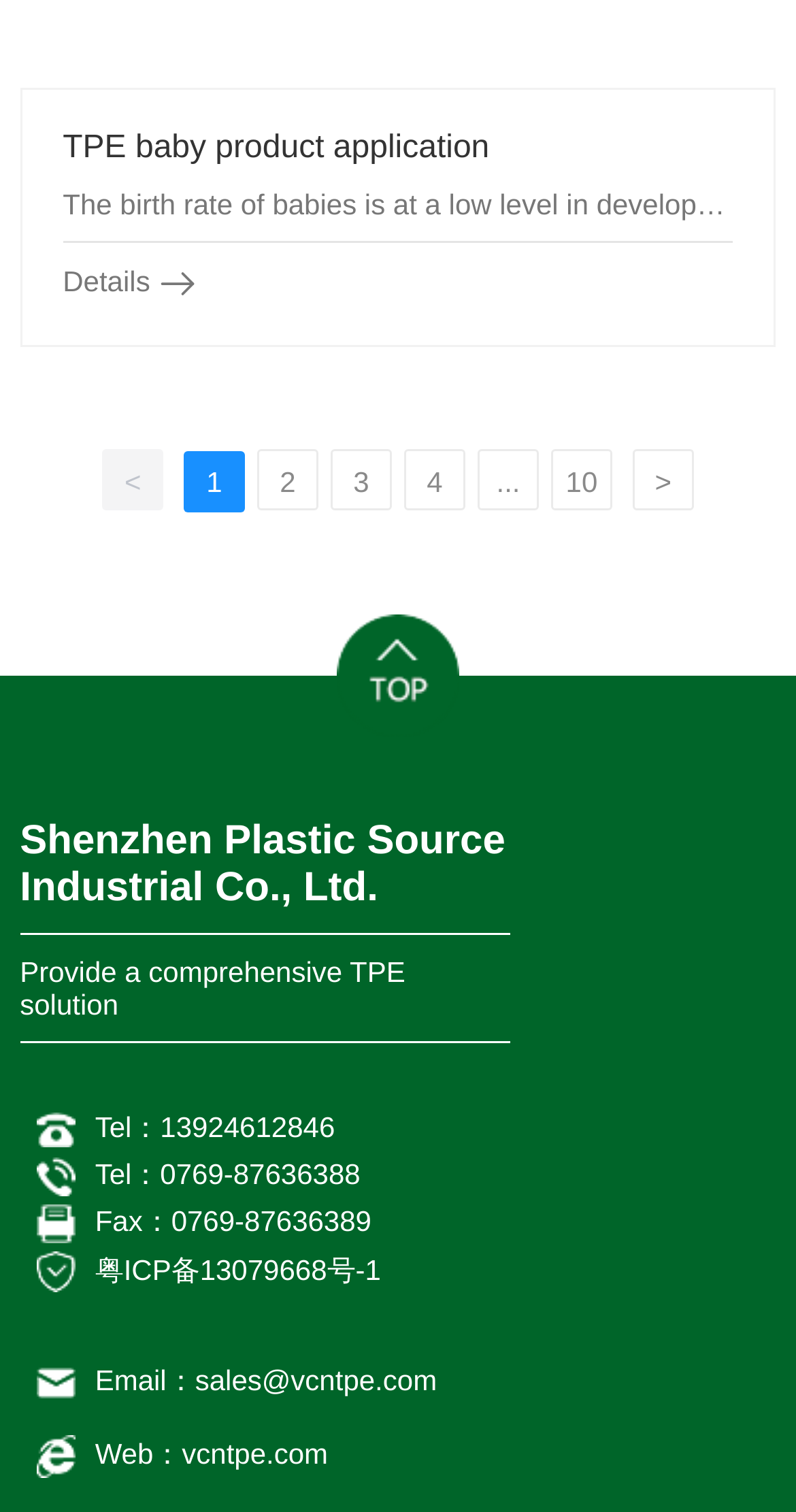Determine the bounding box coordinates of the element that should be clicked to execute the following command: "Visit the company's website".

[0.228, 0.951, 0.412, 0.973]